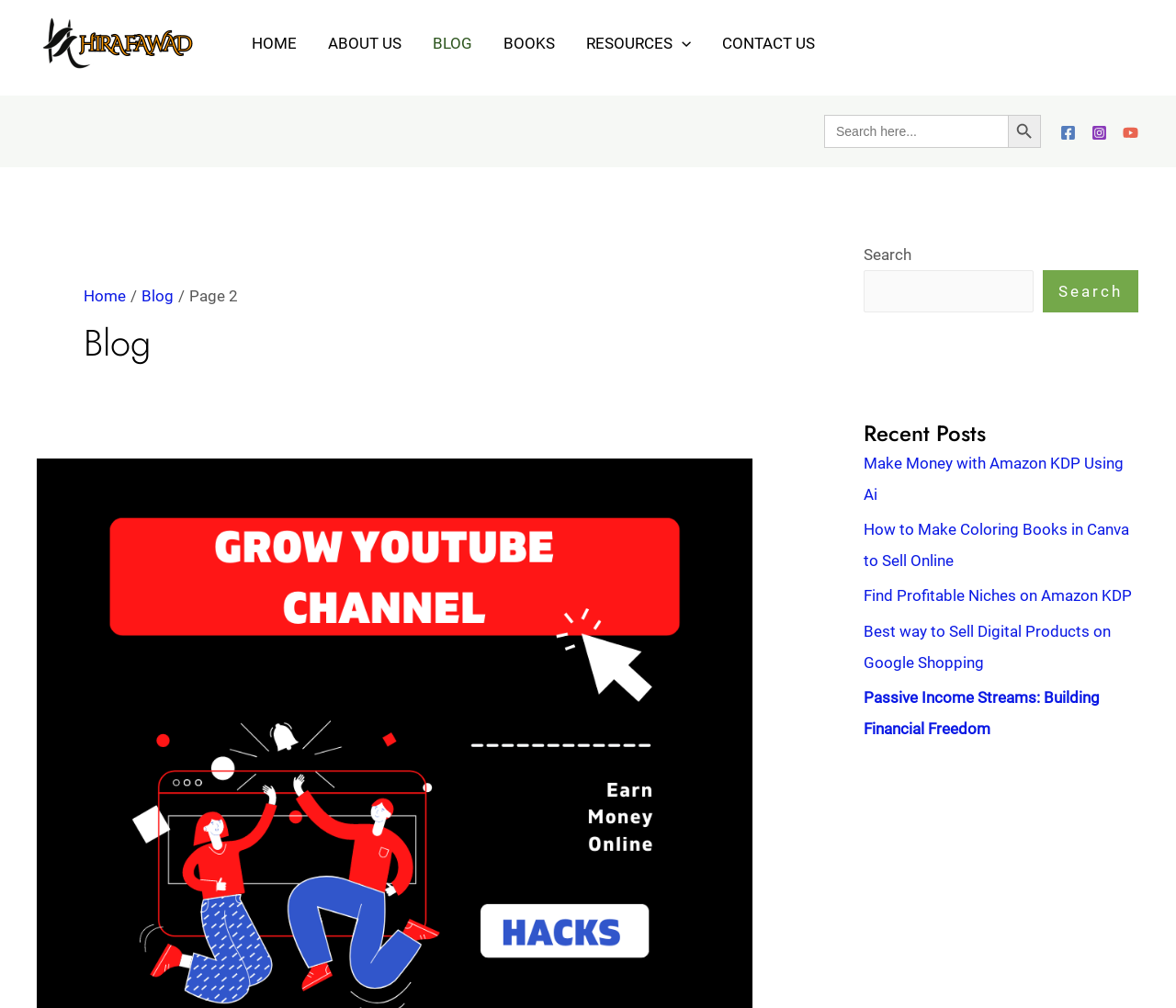Answer the question below with a single word or a brief phrase: 
What is the current page number?

2